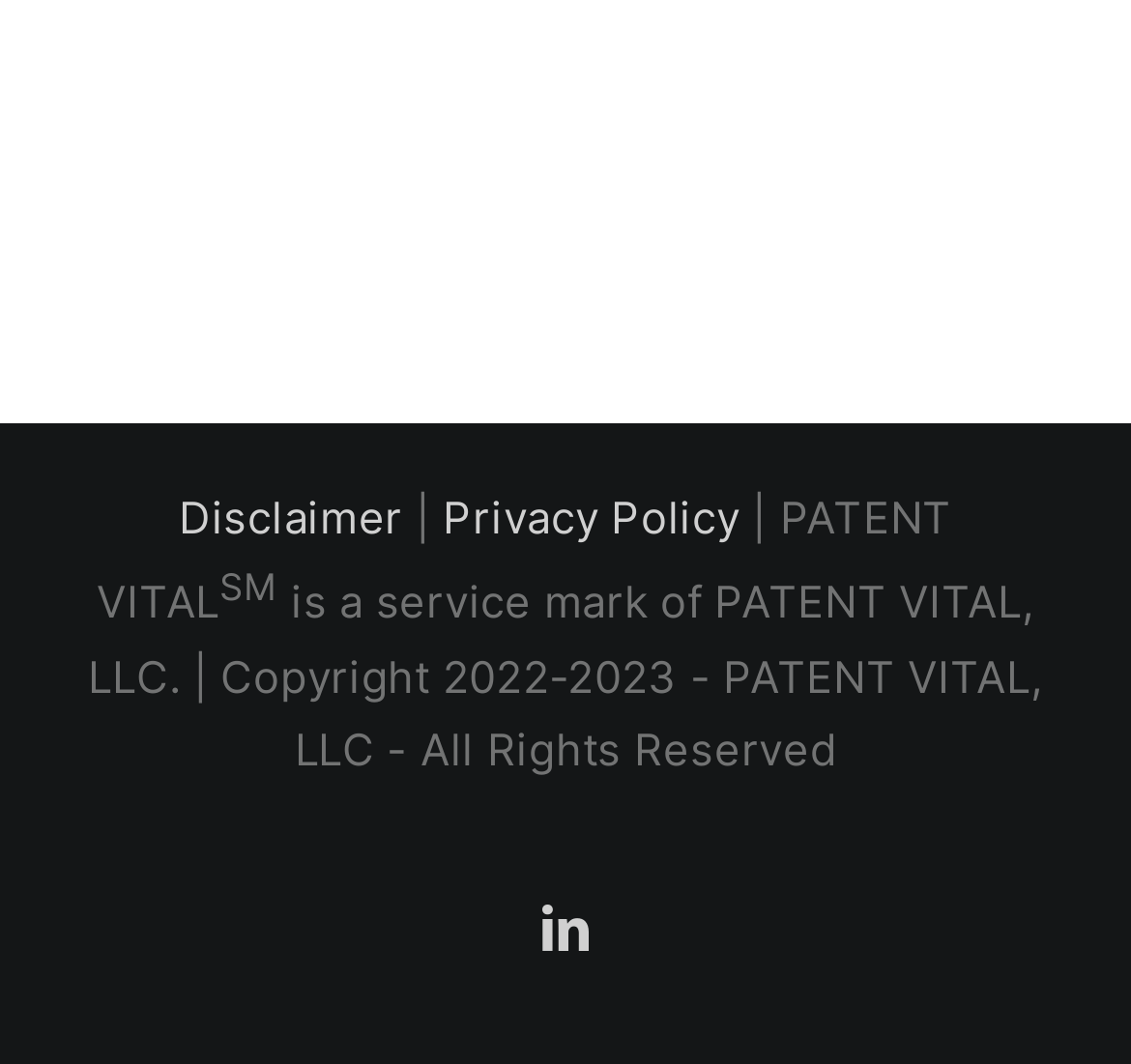What is the service mark of PATENT VITAL, LLC?
Using the image as a reference, answer the question with a short word or phrase.

SM